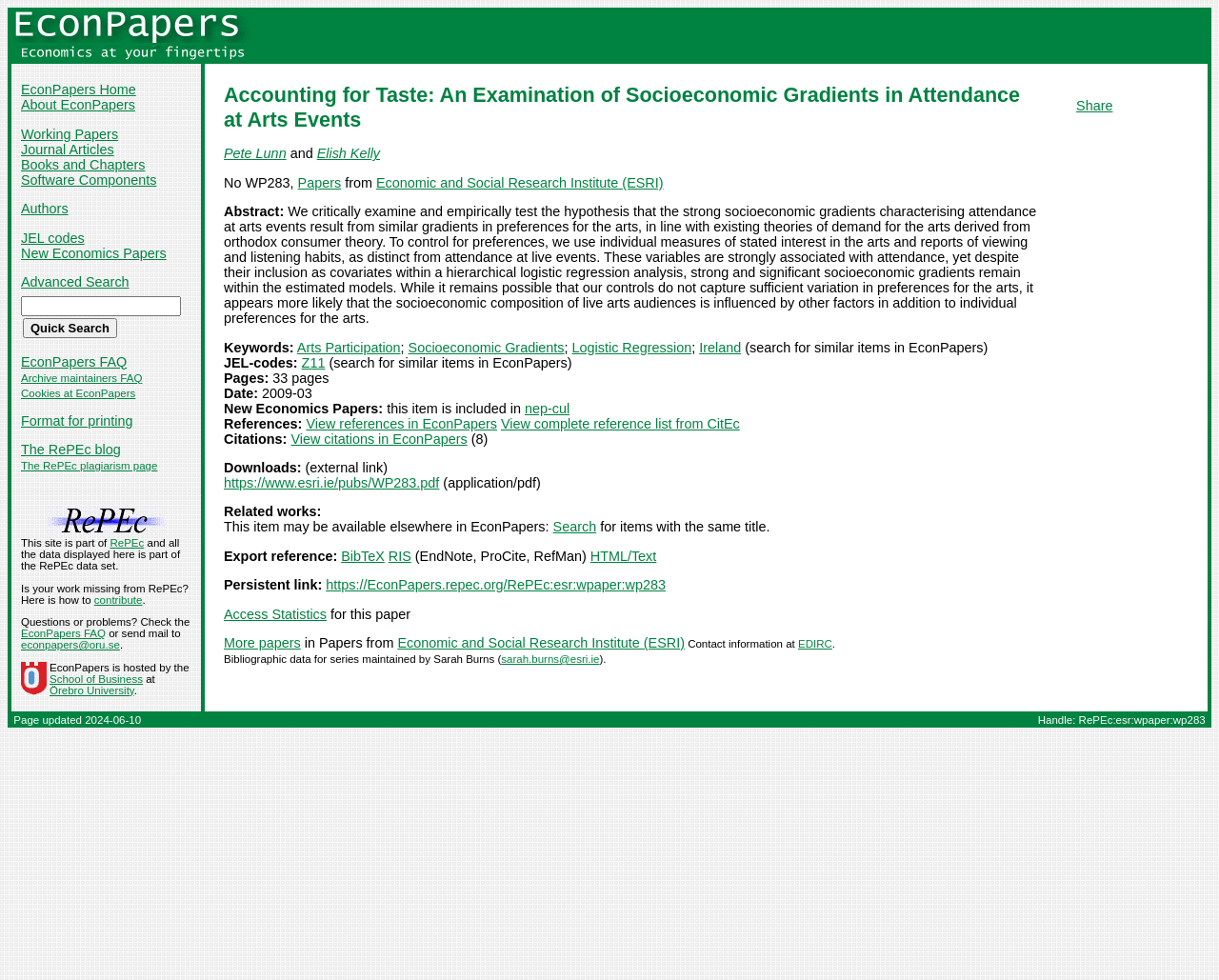Identify the bounding box coordinates for the UI element described by the following text: "School of Business". Provide the coordinates as four float numbers between 0 and 1, in the format [left, top, right, bottom].

[0.041, 0.687, 0.117, 0.699]